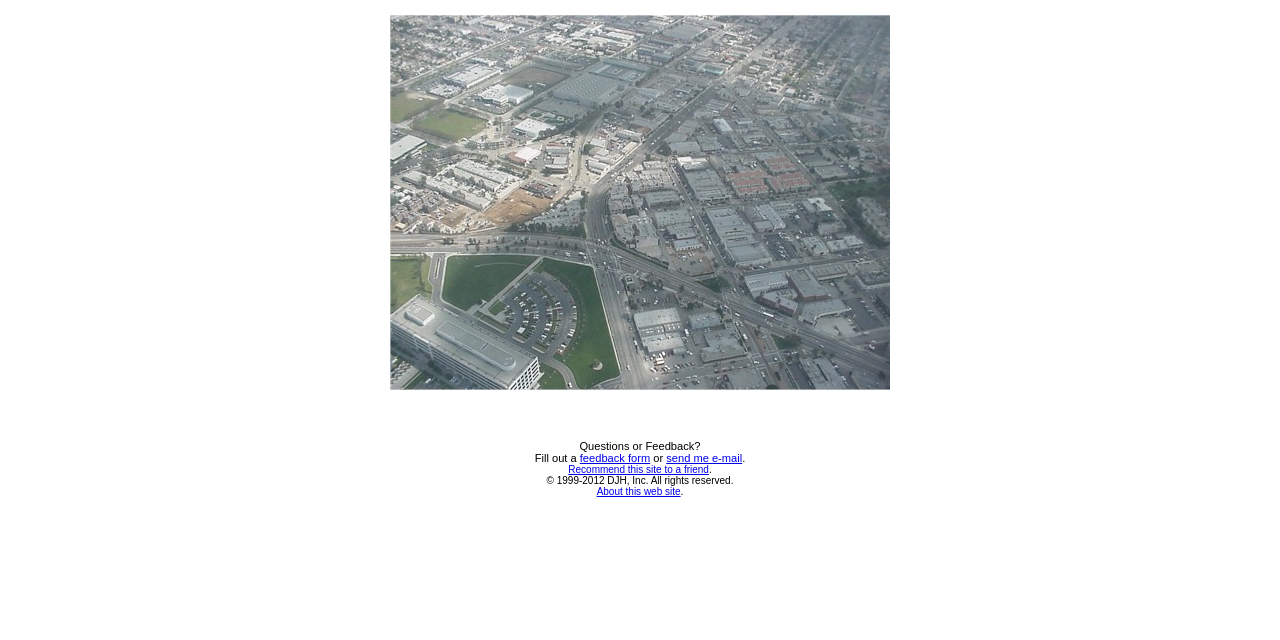Predict the bounding box of the UI element based on the description: "feedback form". The coordinates should be four float numbers between 0 and 1, formatted as [left, top, right, bottom].

[0.453, 0.706, 0.508, 0.725]